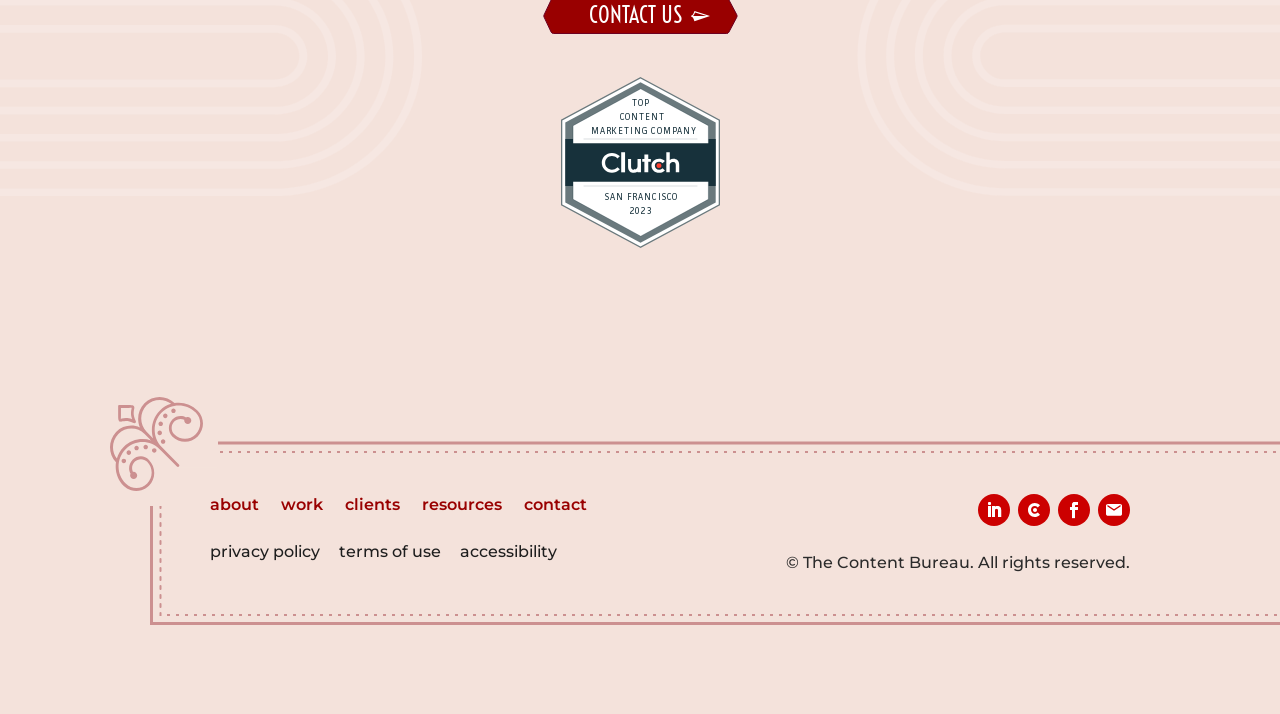What is the copyright information?
Analyze the image and deliver a detailed answer to the question.

I looked at the bottom of the page and found the copyright information, which states '© The Content Bureau. All rights reserved.'